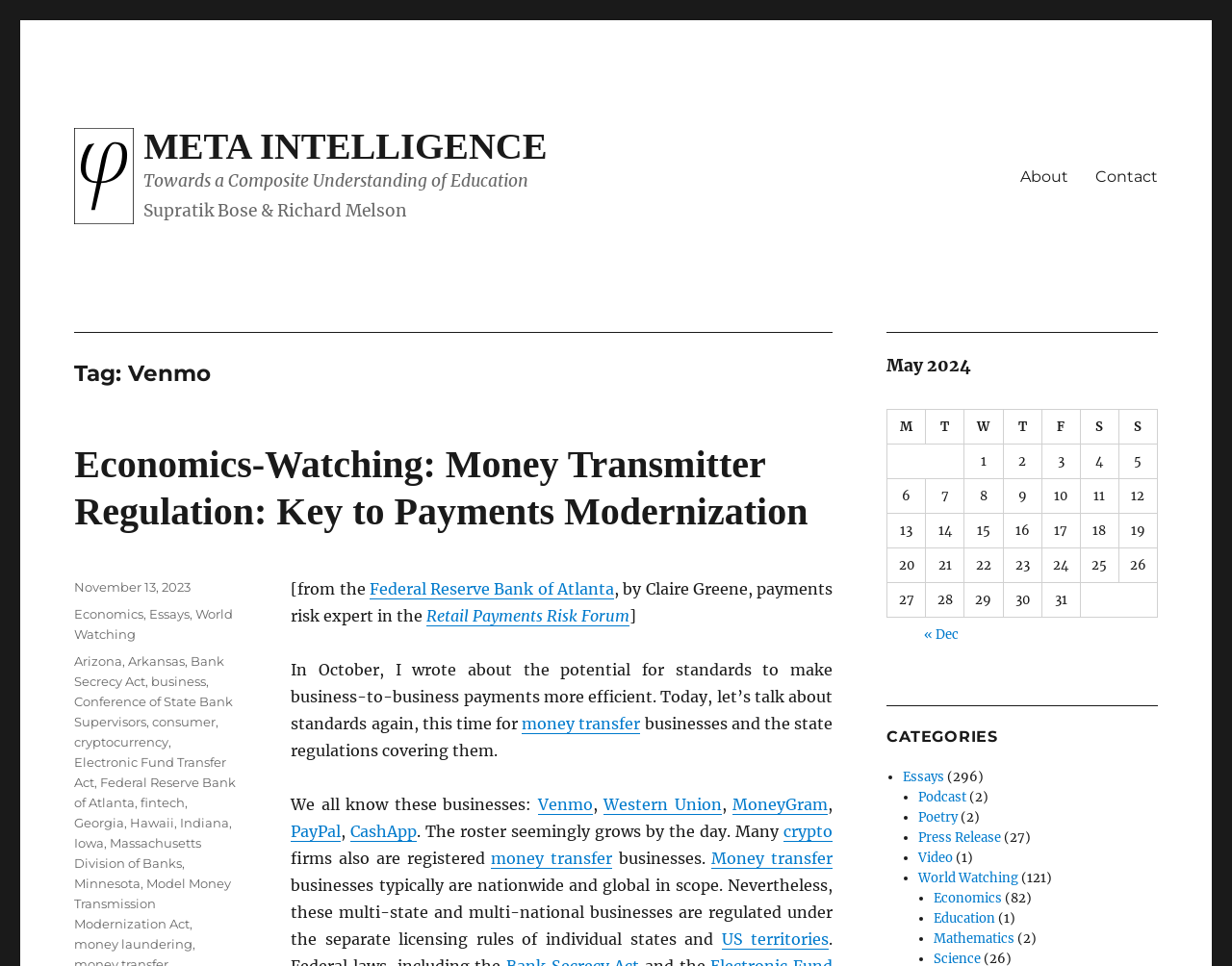Pinpoint the bounding box coordinates of the clickable element to carry out the following instruction: "Click on the 'Venmo' link."

[0.436, 0.823, 0.481, 0.843]